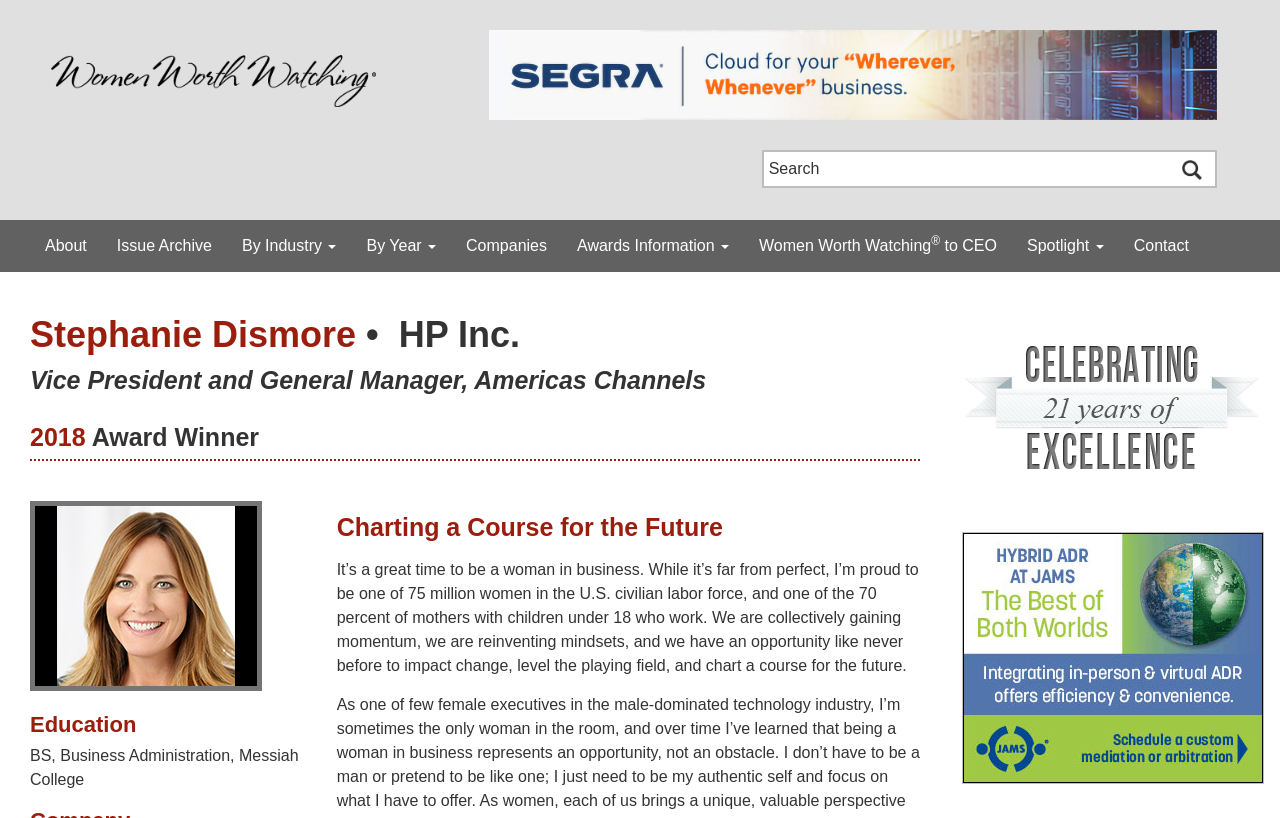Please identify the bounding box coordinates of the element that needs to be clicked to execute the following command: "Click on the link to compare Dyson HP02 and HP04". Provide the bounding box using four float numbers between 0 and 1, formatted as [left, top, right, bottom].

None